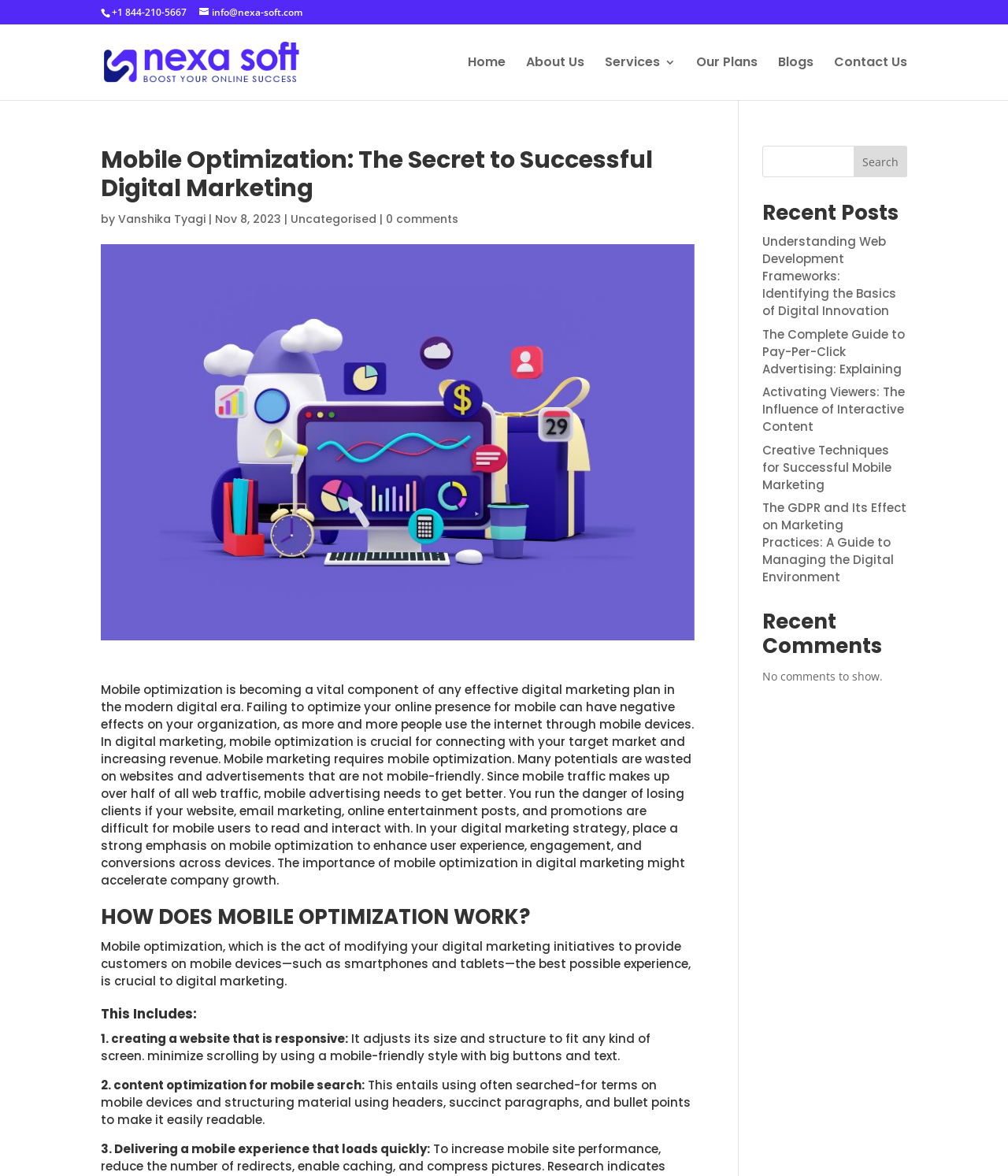Describe all significant elements and features of the webpage.

This webpage is about mobile optimization in digital marketing. At the top, there is a header section with a phone number, an email address, and a logo of "nexa-soft.com". Below the header, there is a navigation menu with links to "Home", "About Us", "Services 3", "Our Plans", "Blogs", and "Contact Us".

The main content of the webpage is divided into several sections. The first section has a heading "Mobile Optimization: The Secret to Successful Digital Marketing" and is written by "Vanshika Tyagi" on "Nov 8, 2023". This section explains the importance of mobile optimization in digital marketing, stating that failing to optimize online presence for mobile can have negative effects on an organization.

Below this section, there is a long paragraph of text that discusses the importance of mobile optimization, including the need to provide a good user experience, engagement, and conversions across devices.

The next section has a heading "HOW DOES MOBILE OPTIMIZATION WORK?" and explains that mobile optimization is crucial to digital marketing. It includes three points: creating a responsive website, optimizing content for mobile search, and delivering a mobile experience that loads quickly.

On the right side of the webpage, there is a search bar with a "Search" button. Below the search bar, there is a section with a heading "Recent Posts" that lists five recent blog posts with links to each post. Below the "Recent Posts" section, there is a section with a heading "Recent Comments" that states "No comments to show."